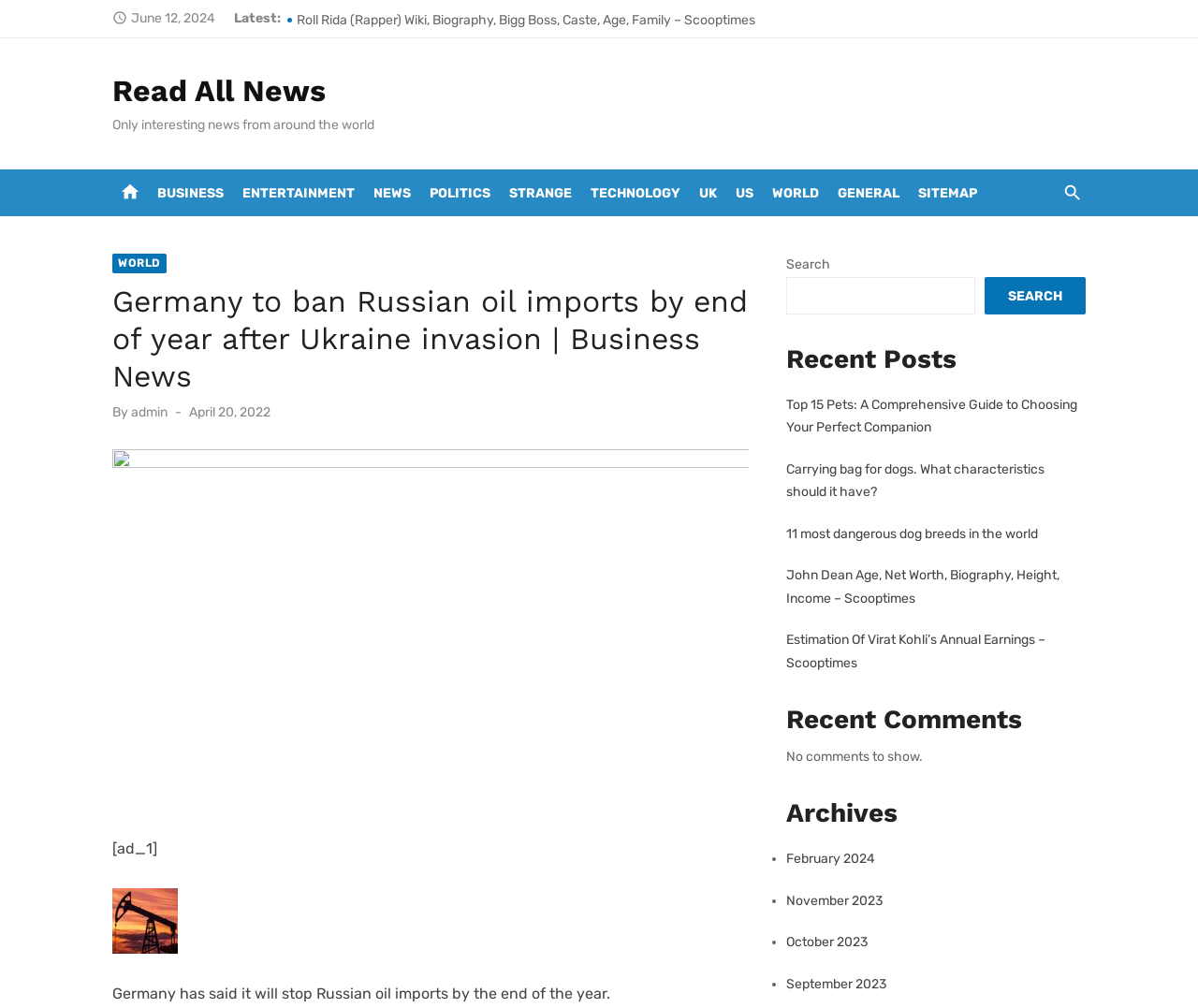Please find the bounding box coordinates for the clickable element needed to perform this instruction: "Read all news".

[0.094, 0.073, 0.272, 0.108]